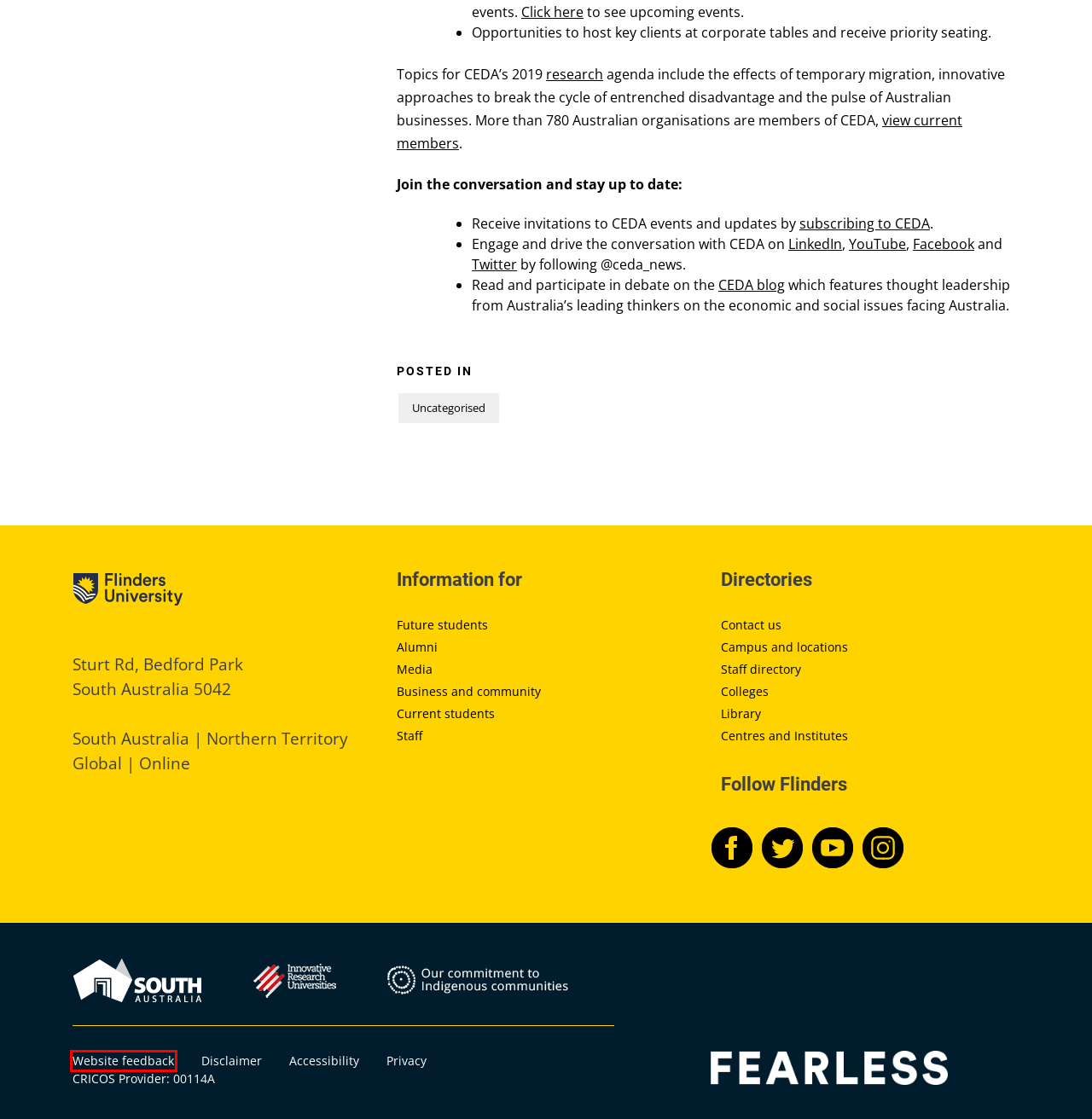Examine the screenshot of the webpage, which has a red bounding box around a UI element. Select the webpage description that best fits the new webpage after the element inside the red bounding box is clicked. Here are the choices:
A. News –
B. Flinders University website feedback - Flinders University
C. Uncategorised Archives - Flinders In Touch
D. Home - Innovative Research Universities
E. Colleges - Flinders University
F. Contact Flinders University - Flinders University
G. Staff directory - Flinders University Staff
H. Flinders University website privacy statement - Flinders University

B